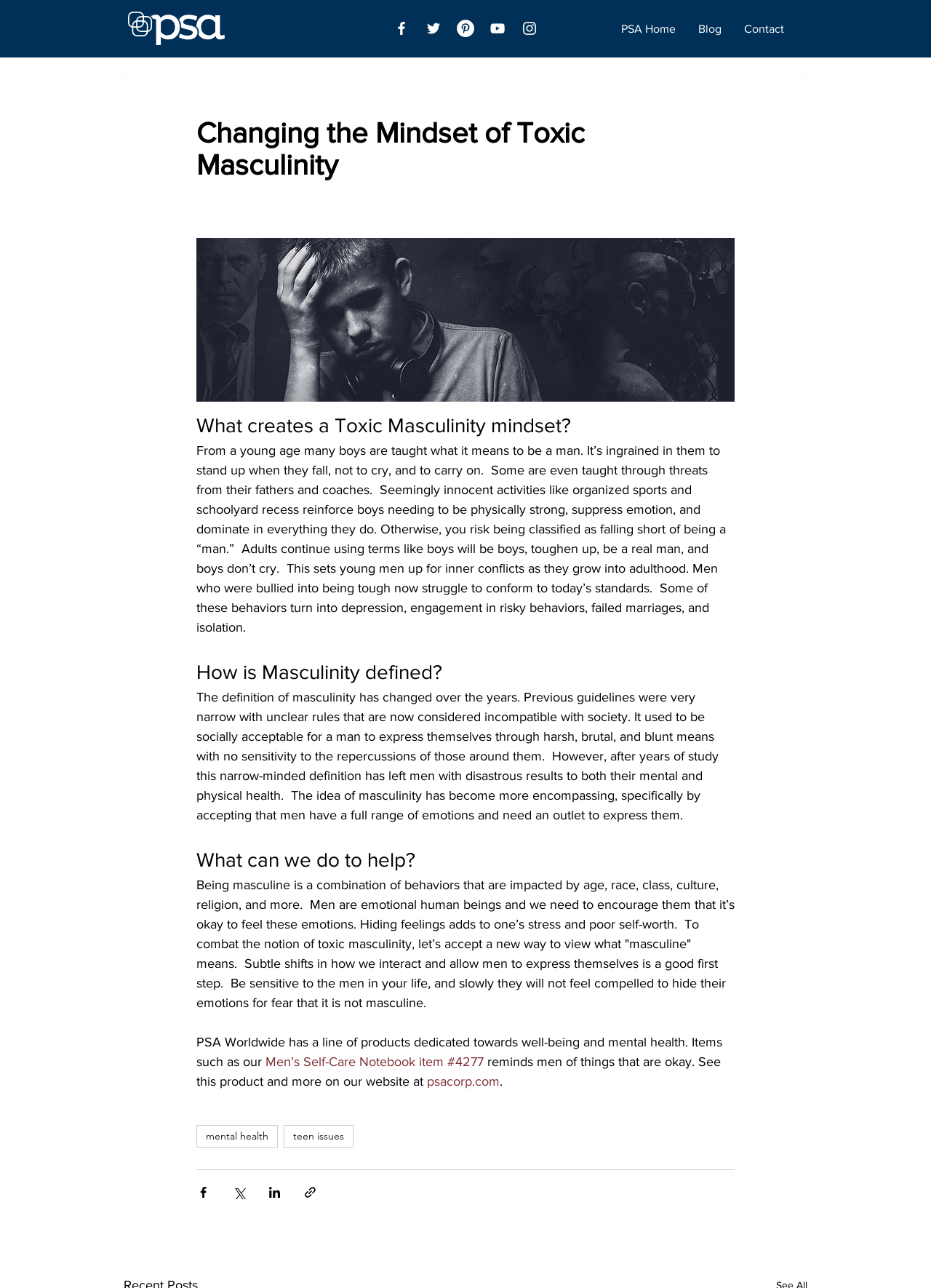What is the purpose of the PSA Worldwide products?
Please describe in detail the information shown in the image to answer the question.

According to the webpage, PSA Worldwide has a line of products dedicated towards well-being and mental health. The products, such as the Men's Self-Care Notebook, aim to promote men's mental health and well-being.